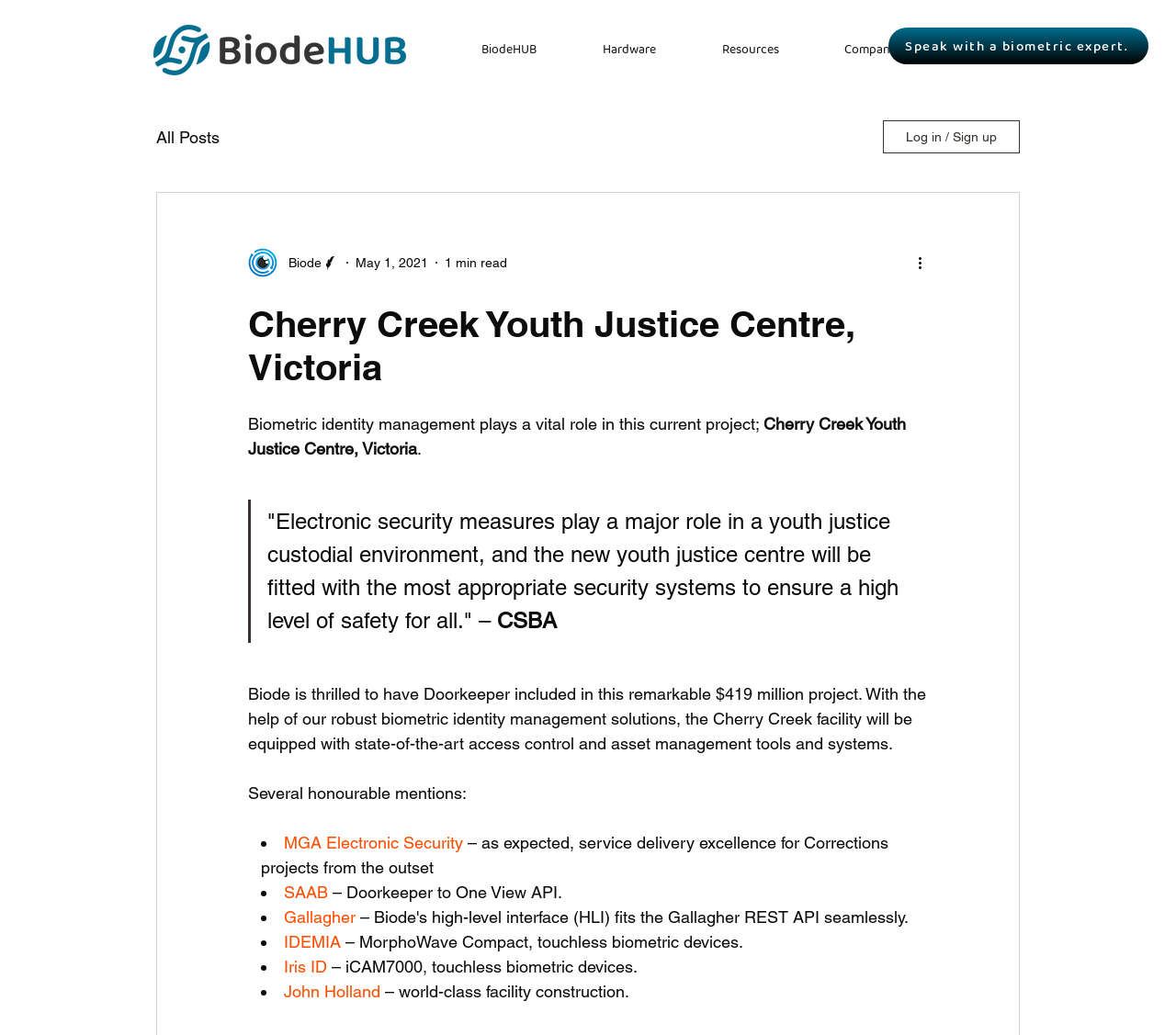What is the role of Biode in the project?
Craft a detailed and extensive response to the question.

I found the answer by reading the paragraph that mentions Biode. It says 'Biode is thrilled to have Doorkeeper included in this remarkable $419 million project. With the help of our robust biometric identity management solutions, the Cherry Creek facility will be equipped with state-of-the-art access control and asset management tools and systems.' This suggests that Biode is providing biometric identity management solutions for the project.